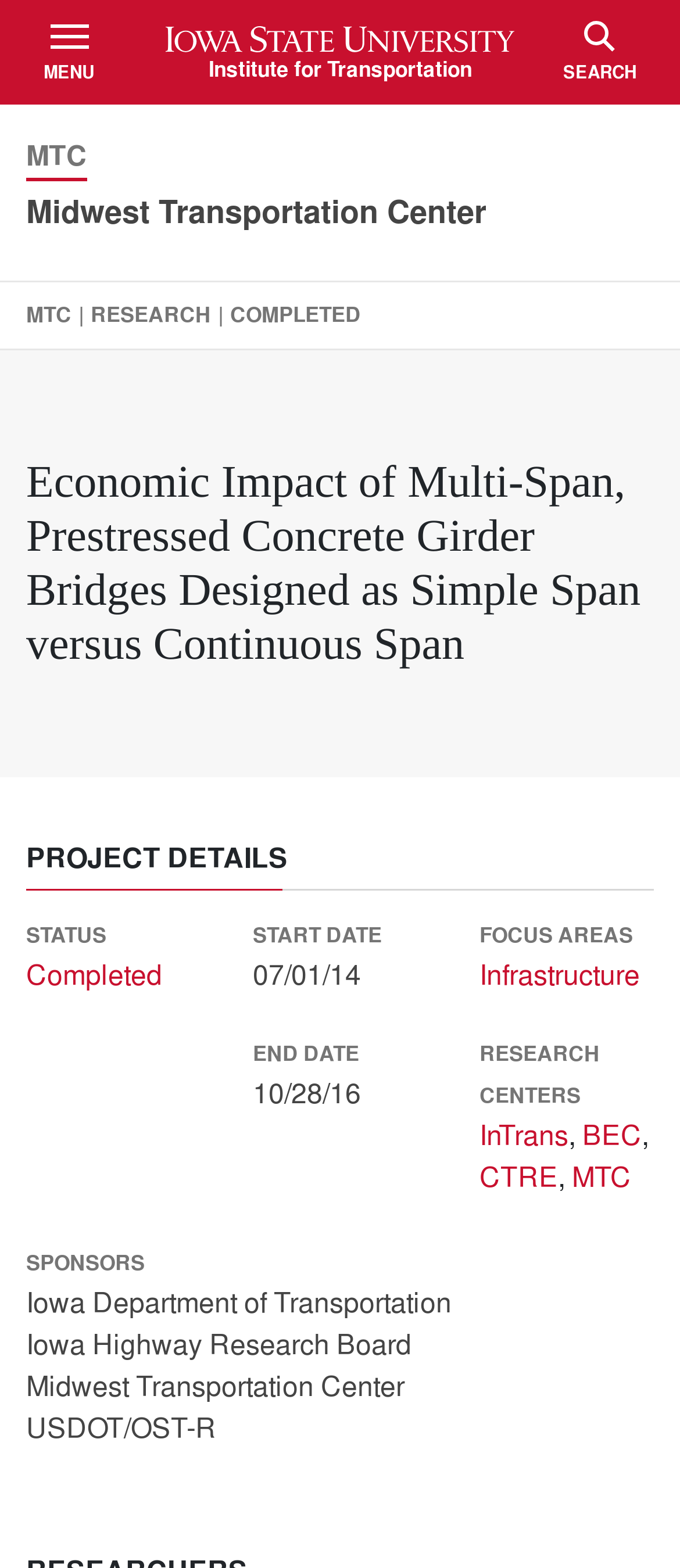Provide the bounding box coordinates of the HTML element this sentence describes: "Midwest Transportation Center". The bounding box coordinates consist of four float numbers between 0 and 1, i.e., [left, top, right, bottom].

[0.038, 0.121, 0.715, 0.149]